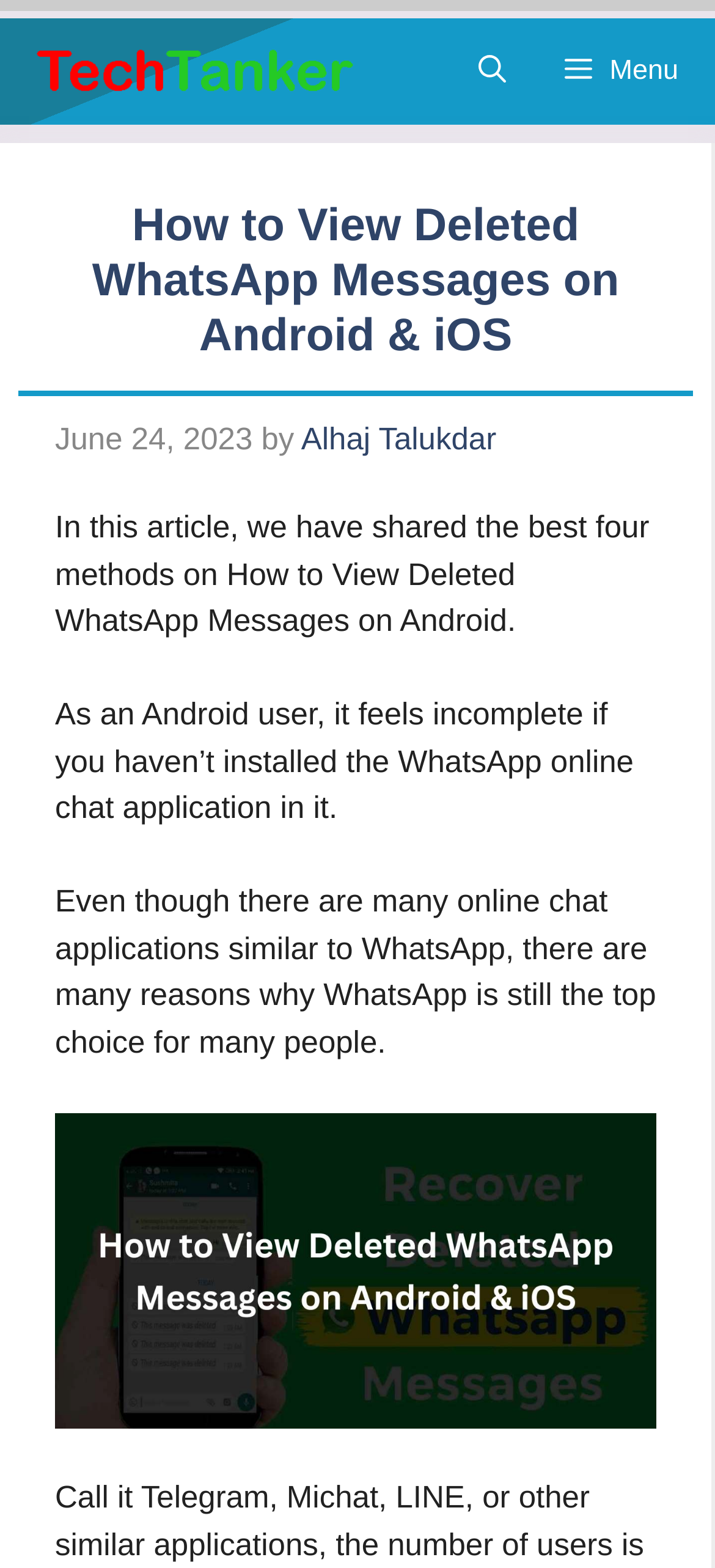Please answer the following question as detailed as possible based on the image: 
What is the name of the website?

I determined the name of the website by looking at the top-left corner of the webpage, where I found a logo with the text 'TechTanker'.